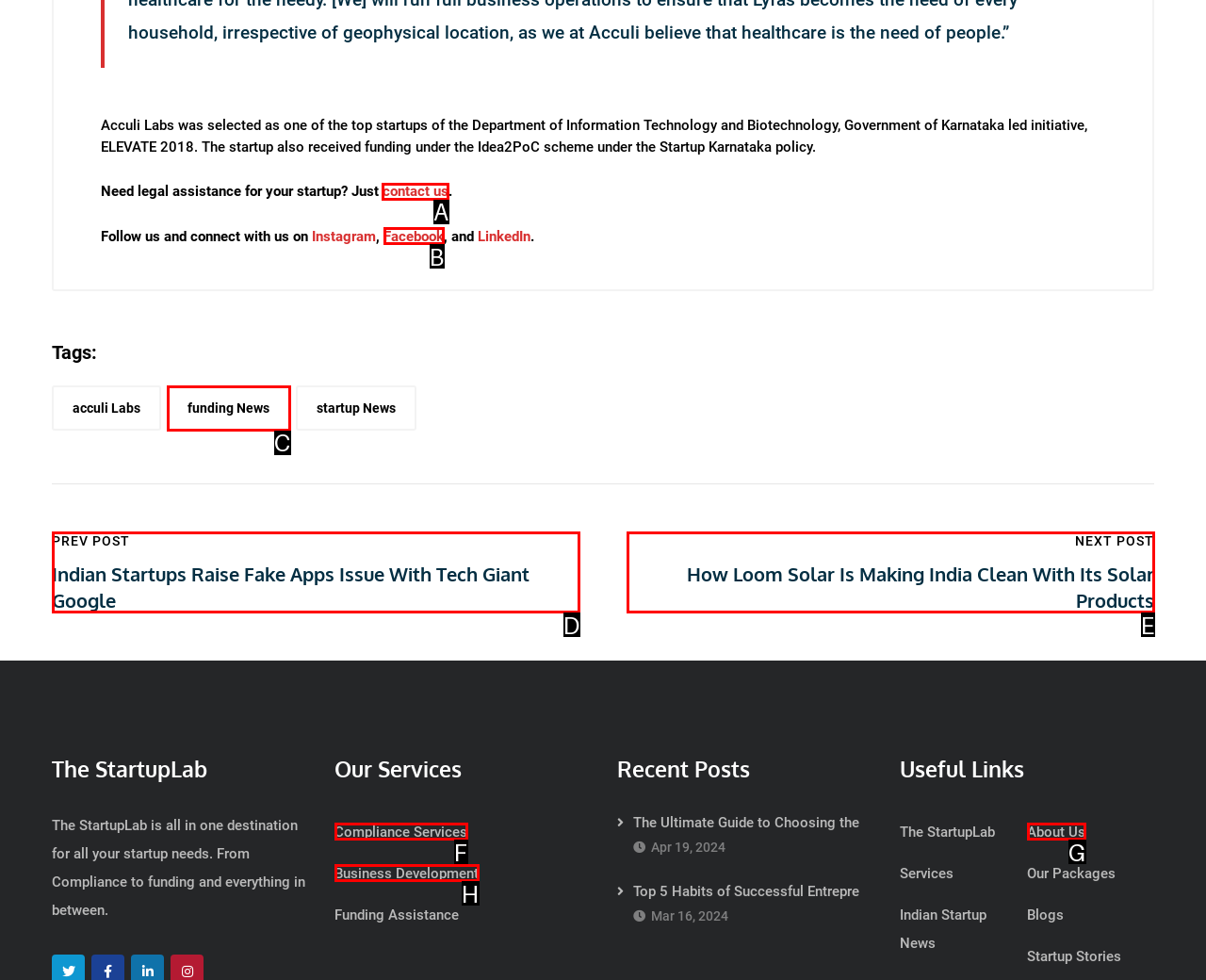Determine which UI element I need to click to achieve the following task: contact us for legal assistance Provide your answer as the letter of the selected option.

A